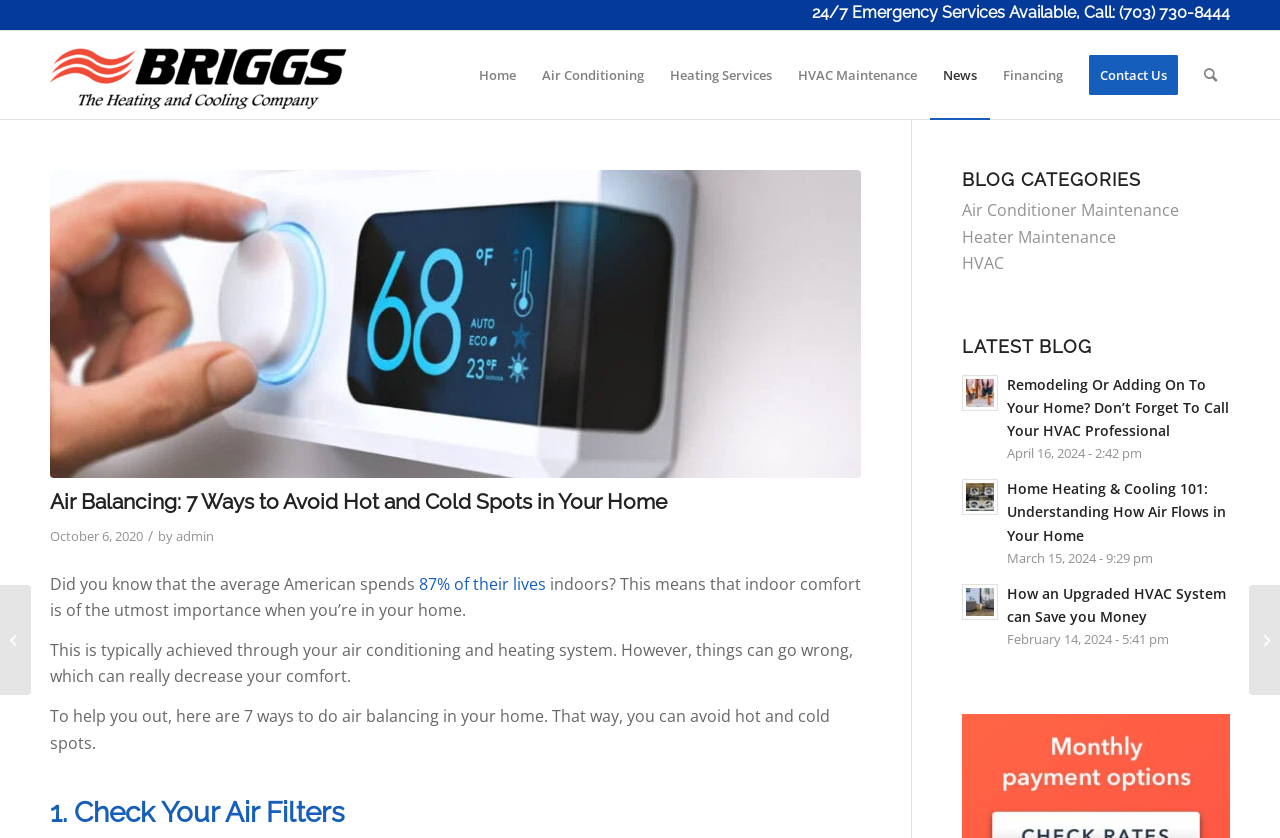Can you find and provide the title of the webpage?

Air Balancing: 7 Ways to Avoid Hot and Cold Spots in Your Home